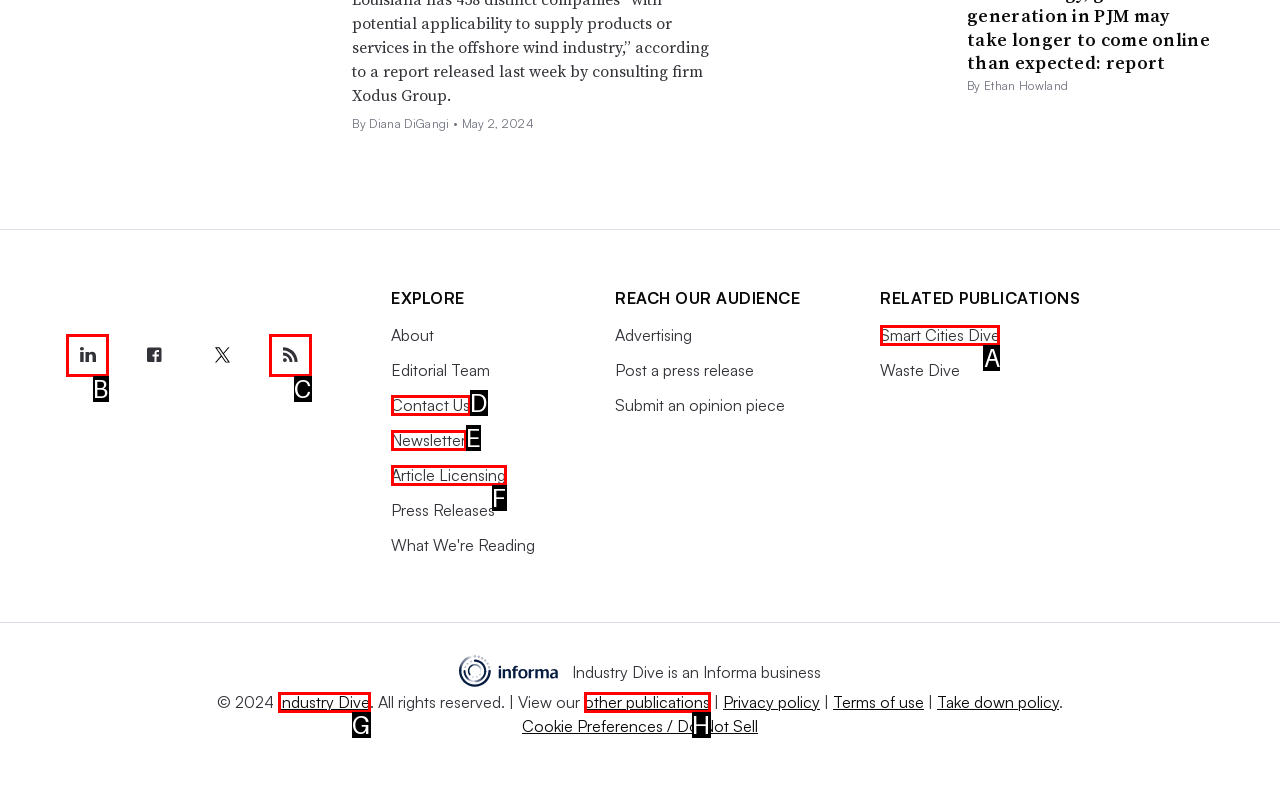Select the appropriate HTML element that needs to be clicked to finish the task: Visit Smart Cities Dive
Reply with the letter of the chosen option.

A